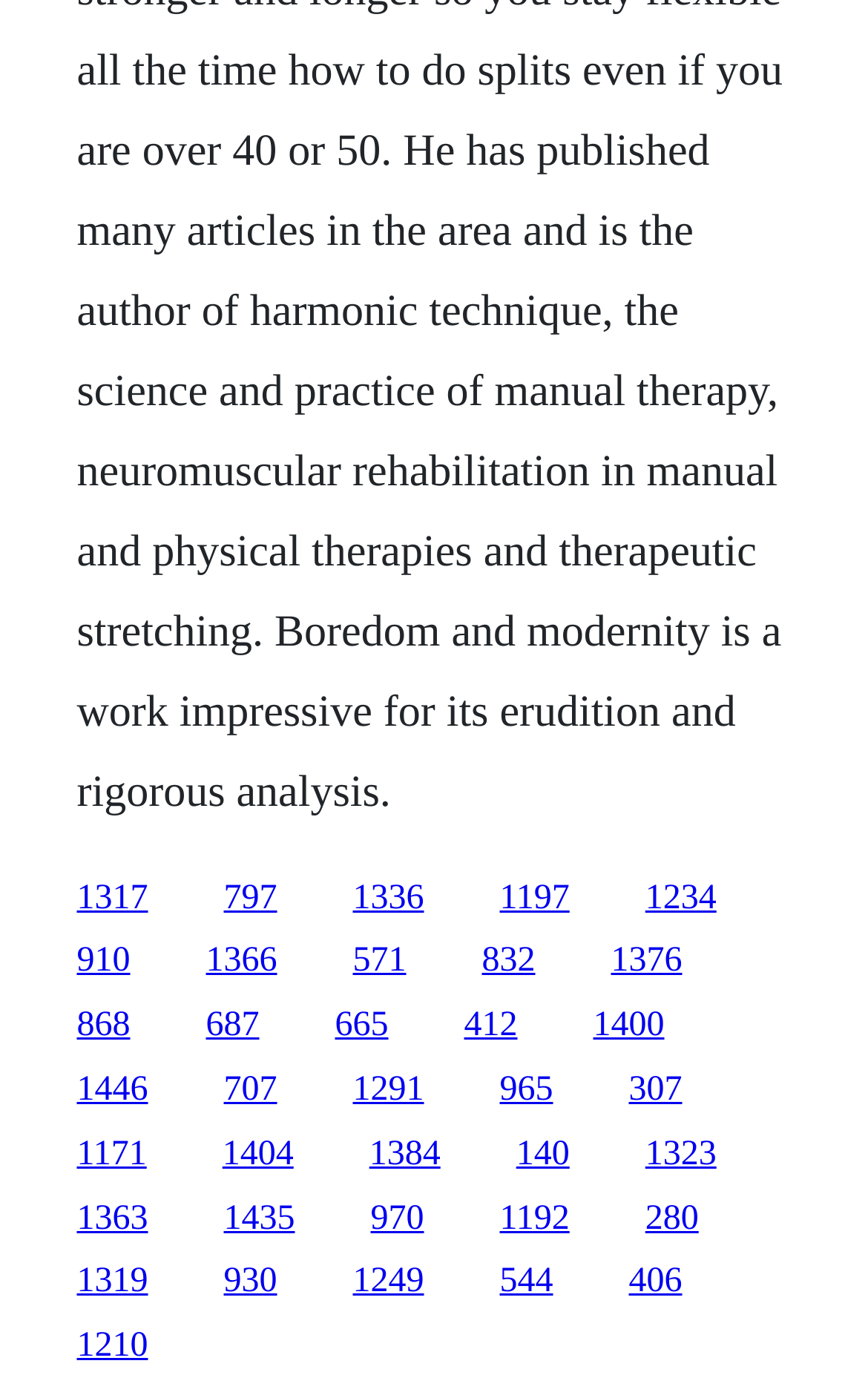Kindly determine the bounding box coordinates of the area that needs to be clicked to fulfill this instruction: "visit the third link".

[0.406, 0.628, 0.488, 0.655]